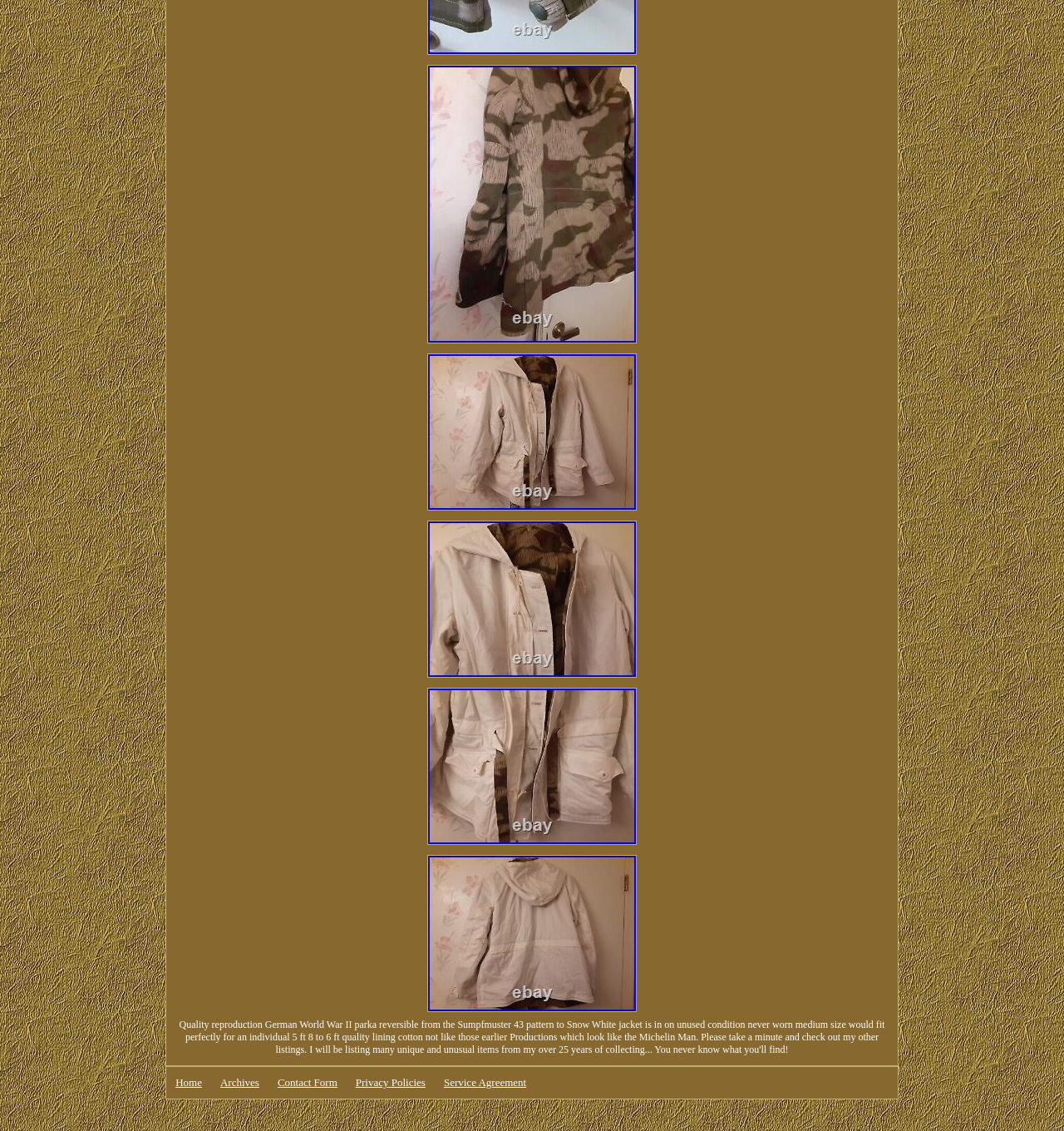What is the product shown on the webpage?
Using the visual information, answer the question in a single word or phrase.

German WW2 Parka